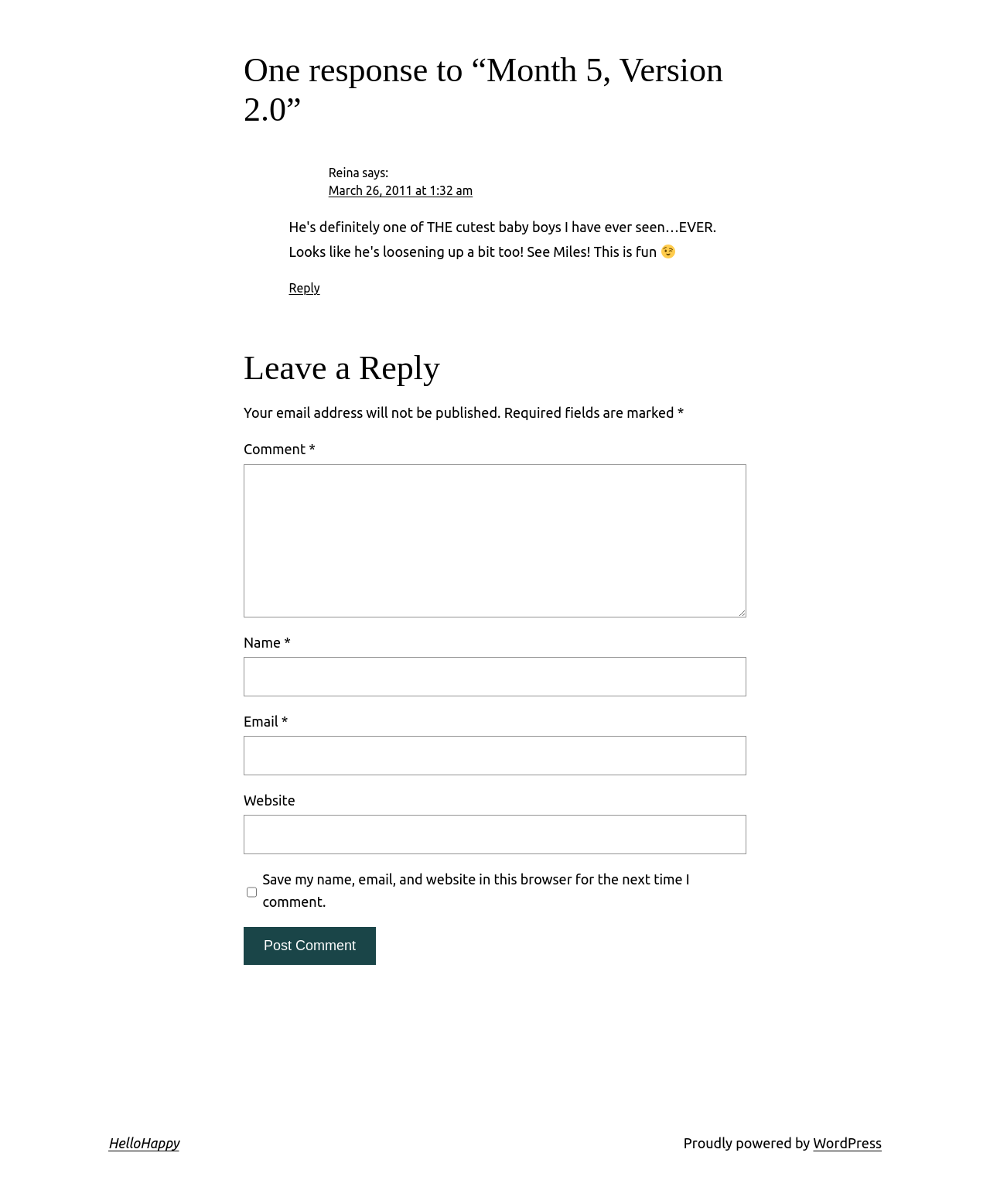Please answer the following question using a single word or phrase: What is the facial expression of the image in the article?

Smiling